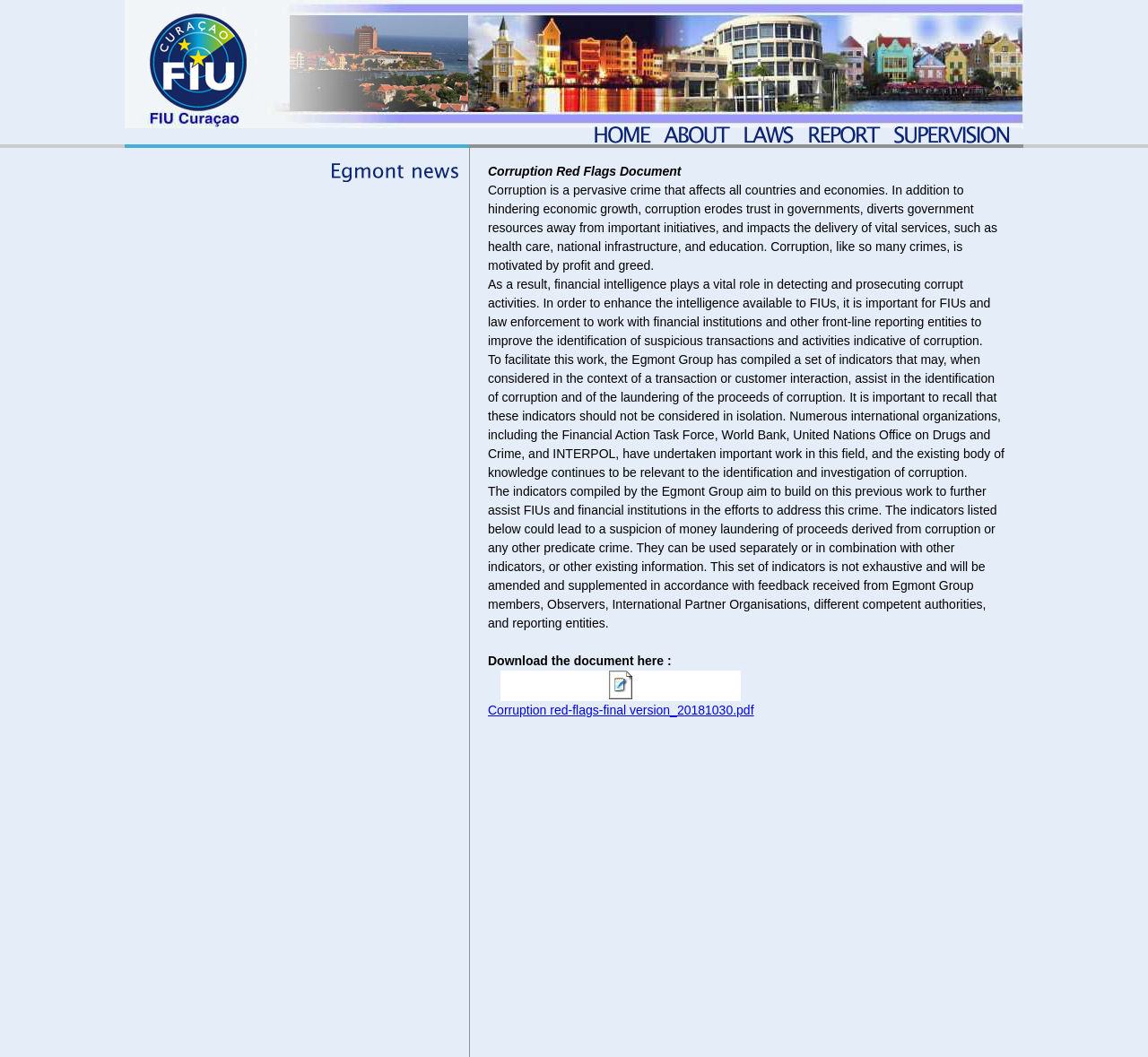How many links are in the top navigation bar?
Using the screenshot, give a one-word or short phrase answer.

5